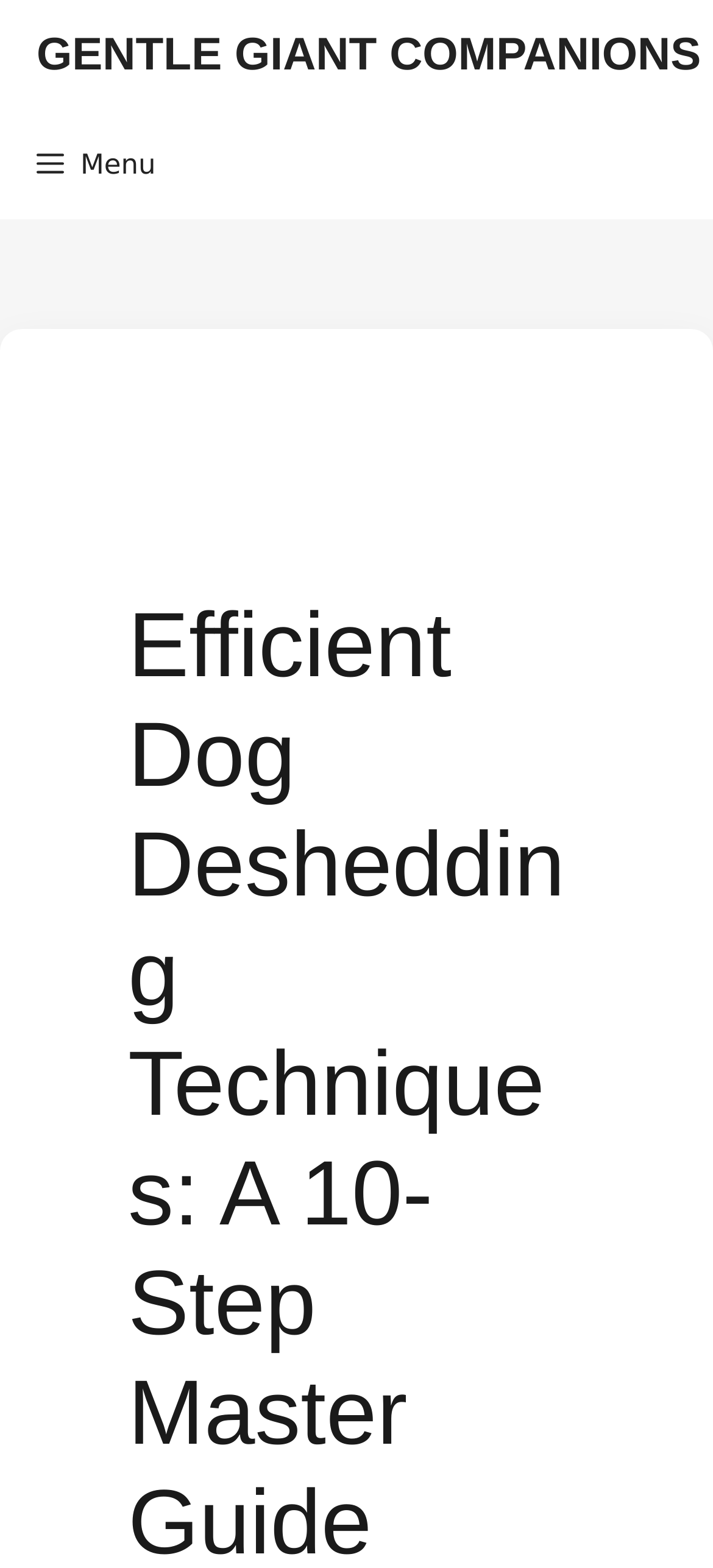Identify the bounding box coordinates for the UI element described as follows: "Gentle Giant Companions". Ensure the coordinates are four float numbers between 0 and 1, formatted as [left, top, right, bottom].

[0.051, 0.0, 0.983, 0.07]